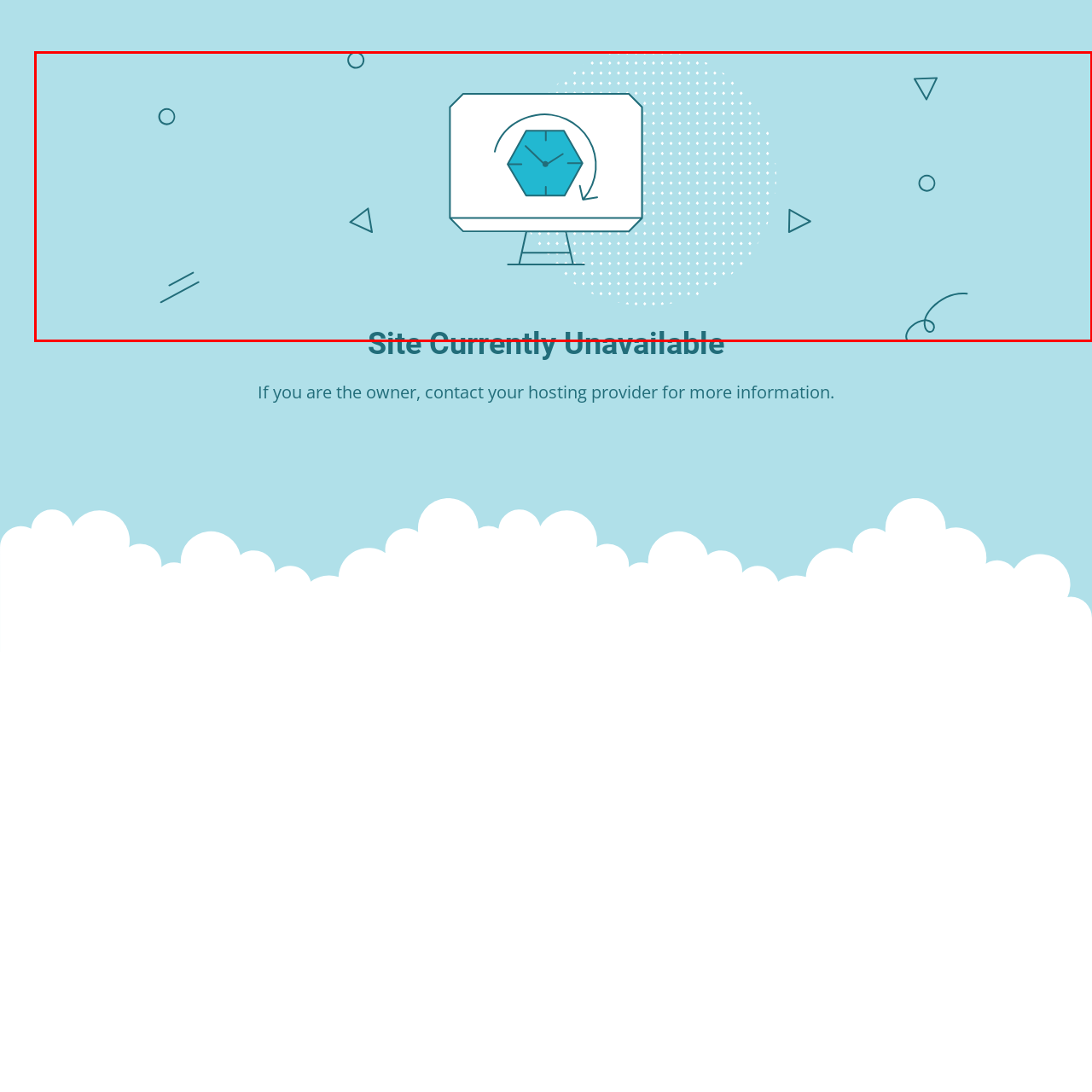Please analyze the portion of the image highlighted by the red bounding box and respond to the following question with a detailed explanation based on what you see: What is the background color of the image?

The background of the image is described as a soothing light blue, which contributes to a modern and clean aesthetic along with the playful geometric shapes and patterns.